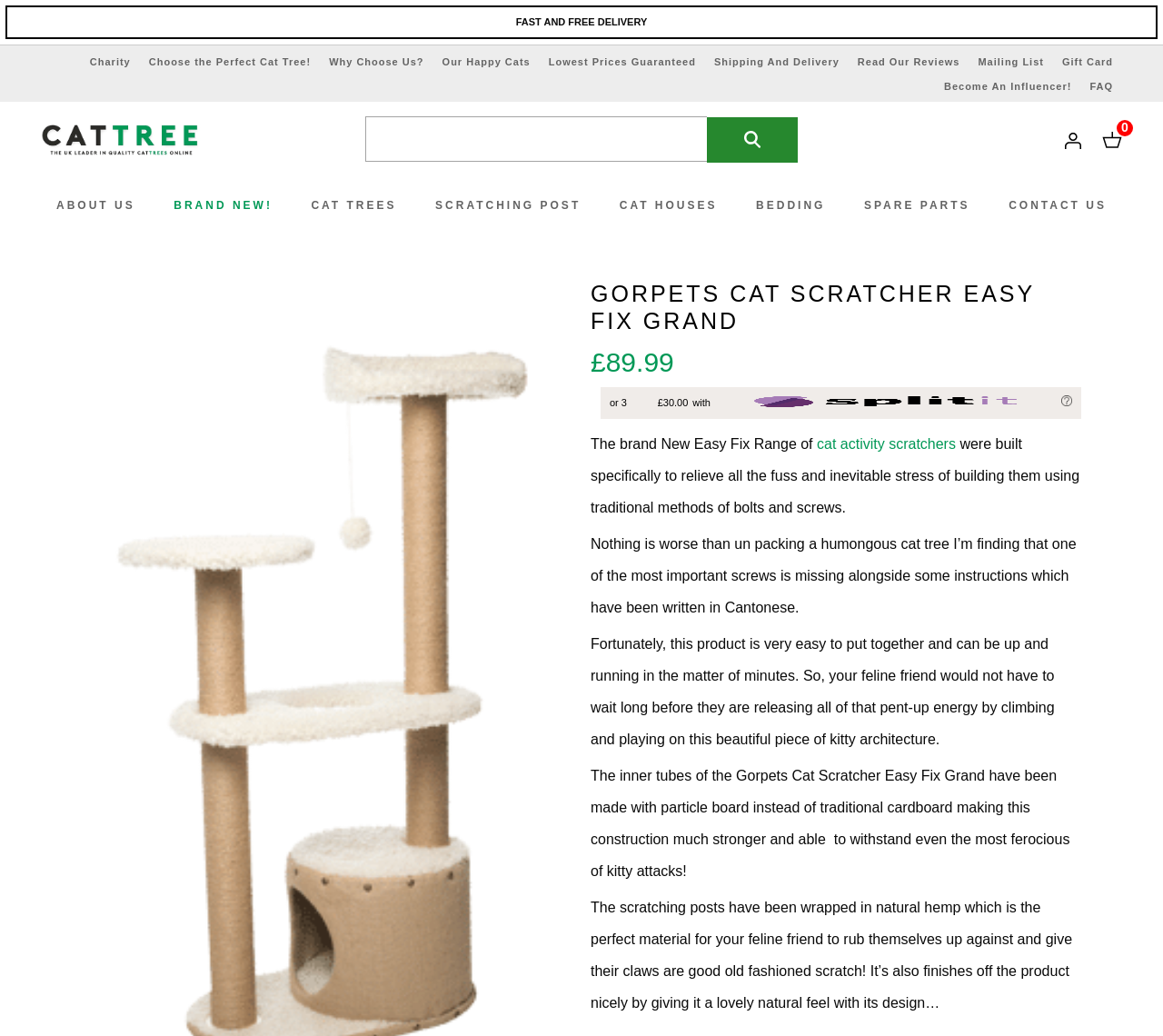What is the purpose of the product?
Look at the image and construct a detailed response to the question.

The product description section of the webpage explains that the Gorpets Cat Scratcher Easy Fix Grand is designed to relieve the stress and fuss associated with traditional cat tree assembly methods. The product provides a place for cats to play, climb, and release their energy.